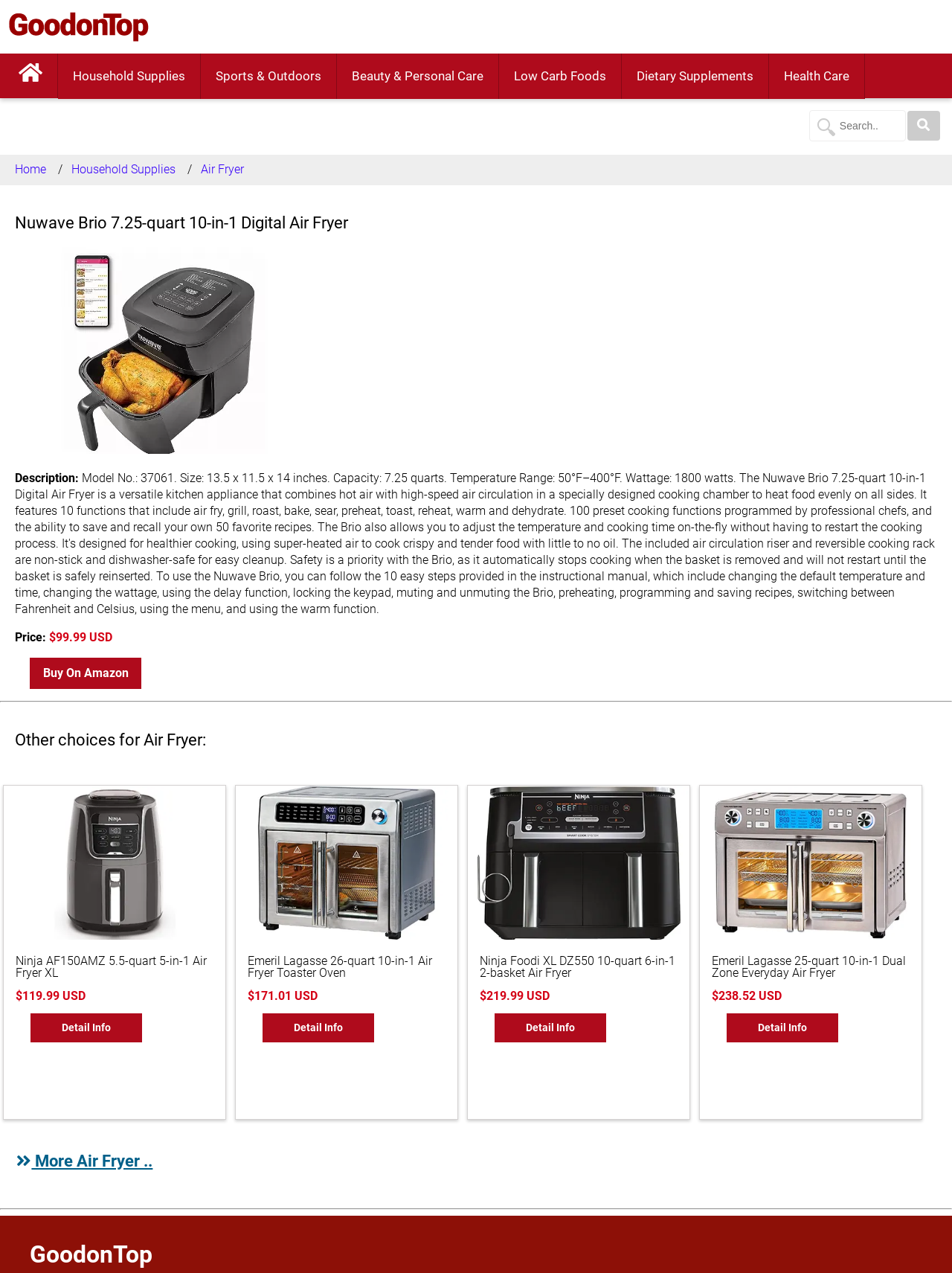Please specify the bounding box coordinates of the clickable region to carry out the following instruction: "Go to Home page". The coordinates should be four float numbers between 0 and 1, in the format [left, top, right, bottom].

[0.016, 0.127, 0.048, 0.139]